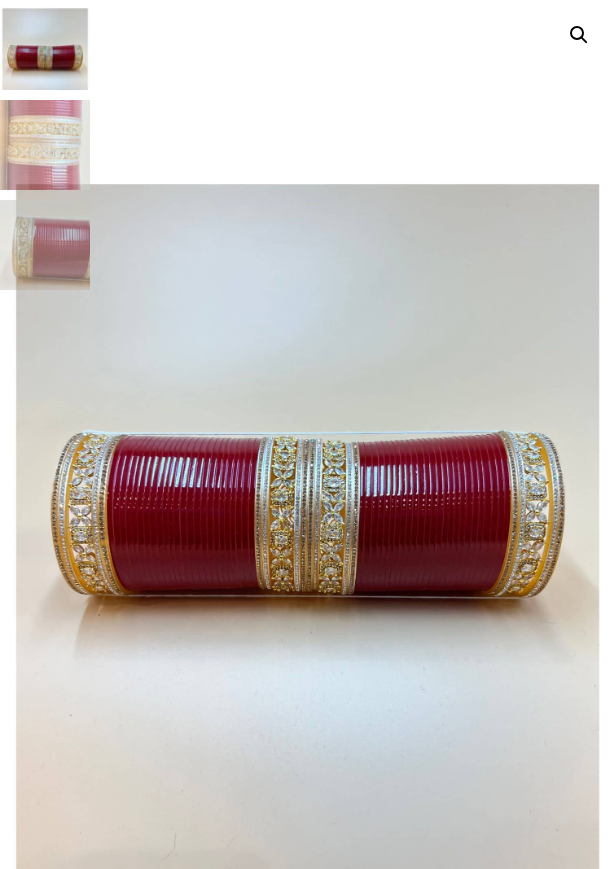What is the cultural significance of the Bridal Chooda?
Based on the screenshot, provide your answer in one word or phrase.

Symbol of bridal beauty and cultural heritage